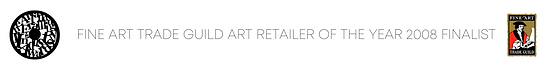Convey all the details present in the image.

The image displays two distinct elements showcasing recognition in the art industry. On the left, there is a circular emblem featuring intricate designs, indicating the Fine Art Trade Guild, which highlights its significance in promoting excellence in art retailing. Adjacent to this emblem, elegant text reads "FINE ART TRADE GUILD ART RETAILER OF THE YEAR 2008 FINALIST," underscoring the achievement of being nominated for a prestigious award in the art sector that year. On the far right, an additional emblem, possibly representing a notable association or award, adds a touch of distinction, further enhancing the overall aesthetic and credibility of the image. This collective representation emphasizes prestige in the realm of fine art and retail.